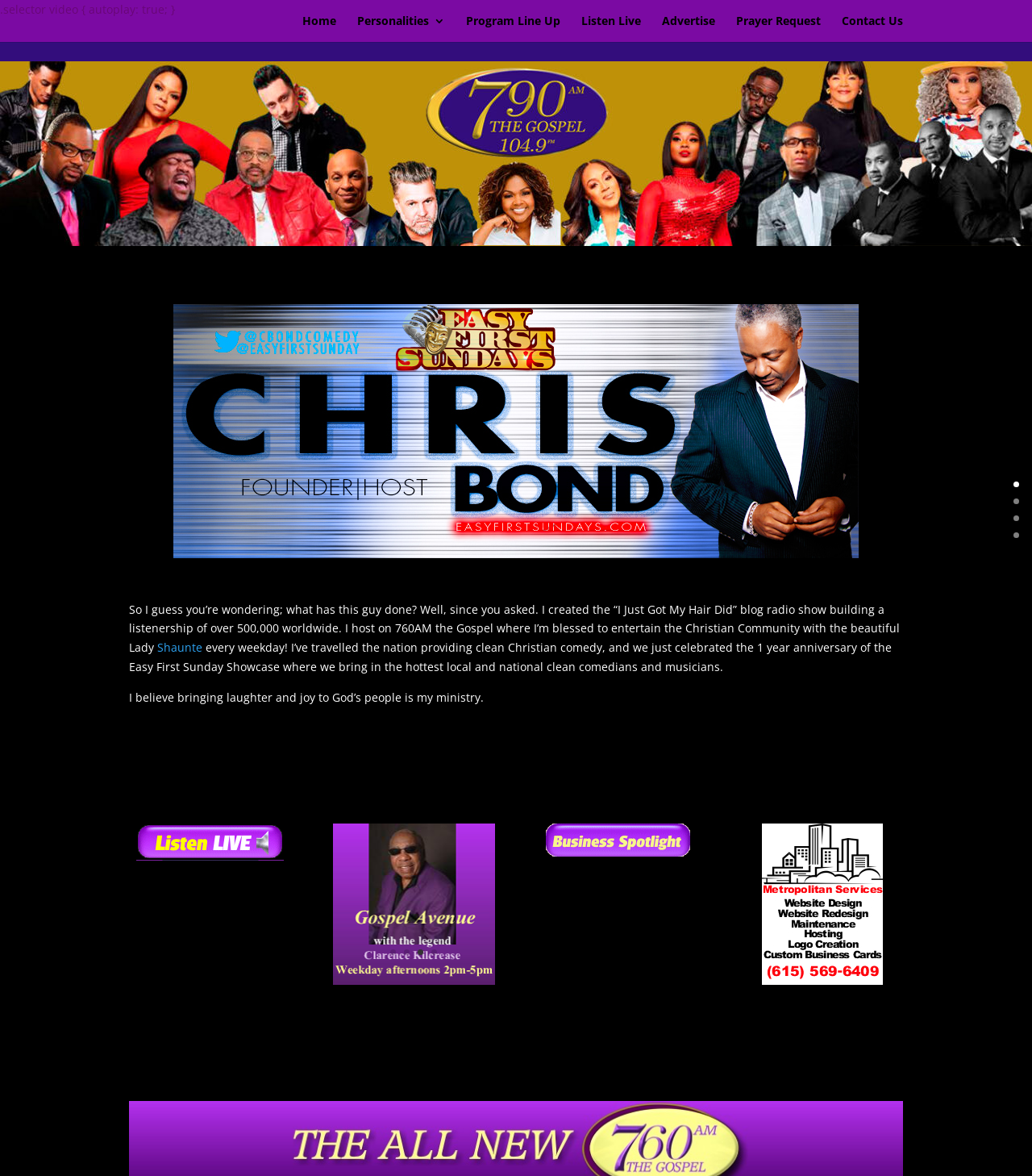What is the name of the radio show?
Please use the image to provide a one-word or short phrase answer.

I Just Got My Hair Did